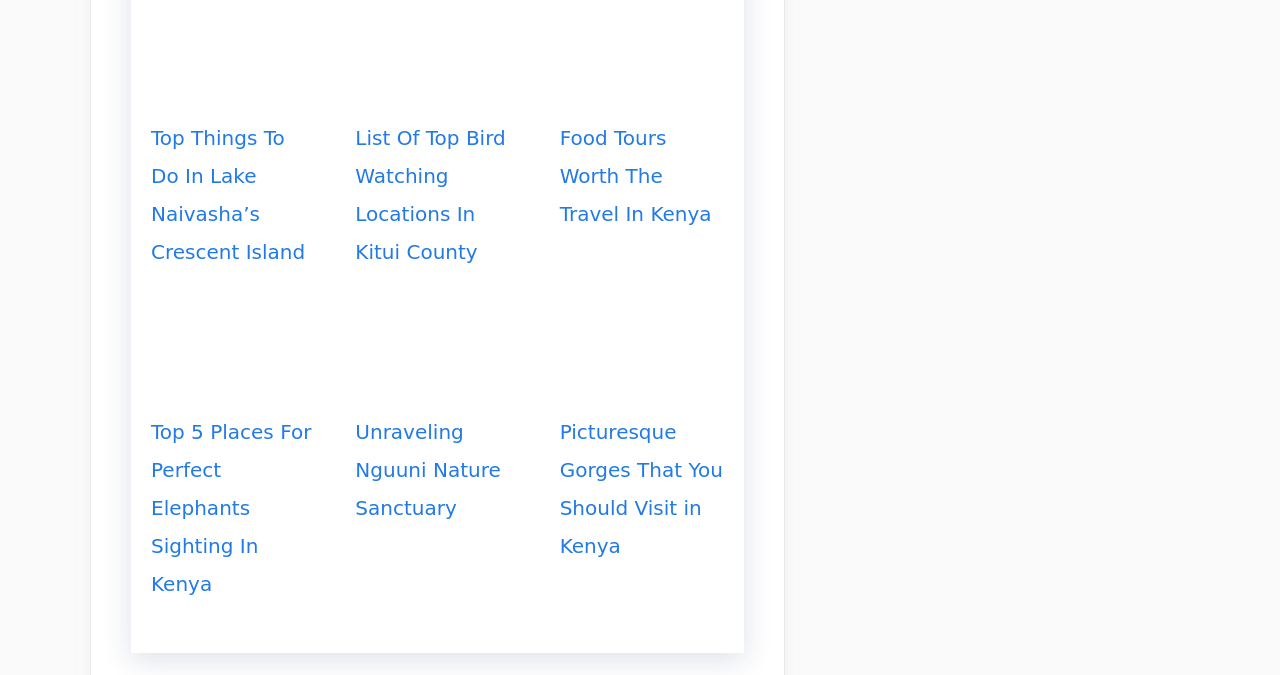What is the location of the second article?
Please provide a single word or phrase as the answer based on the screenshot.

Kitui County